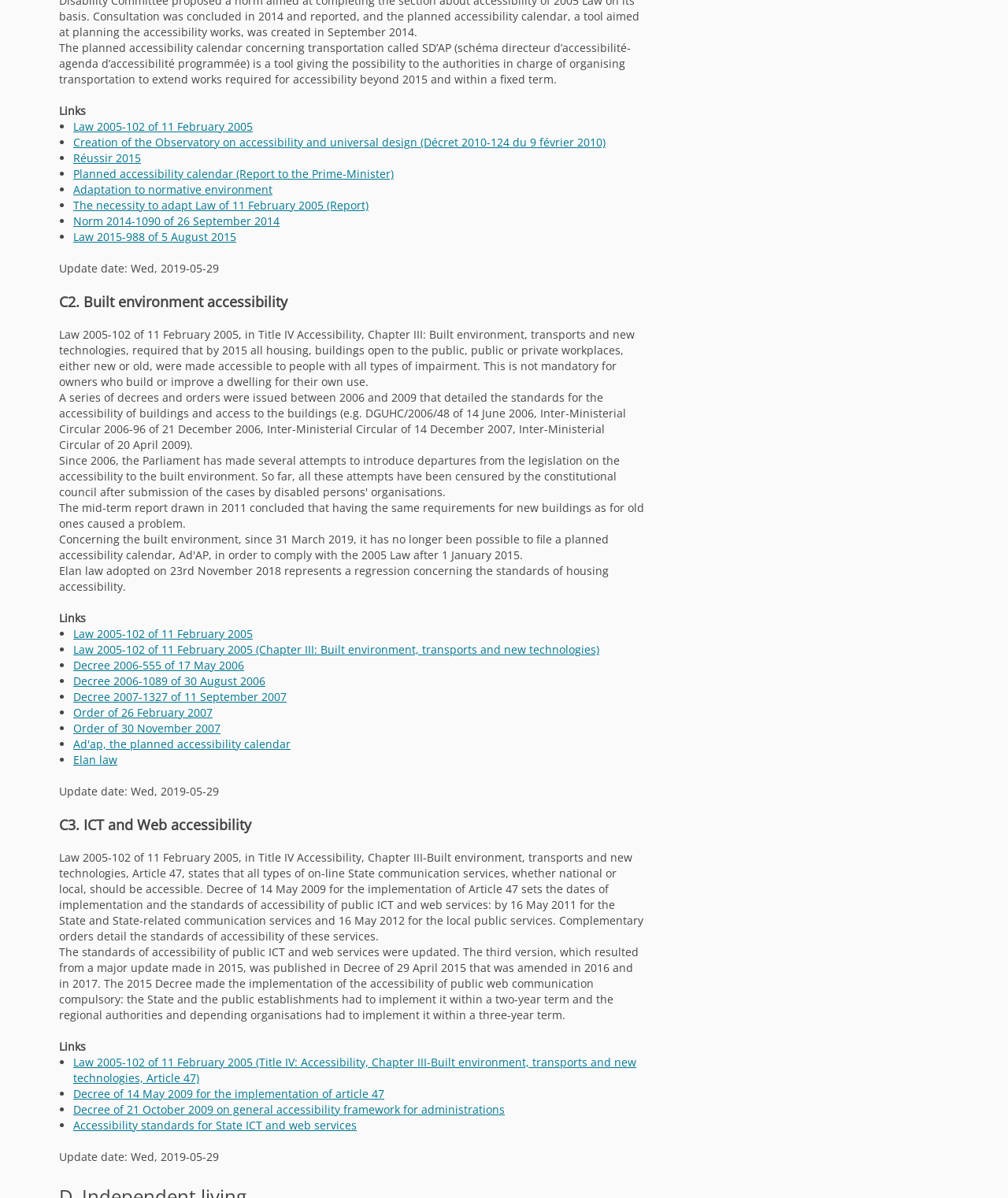Pinpoint the bounding box coordinates of the element you need to click to execute the following instruction: "Explore 'C3. ICT and Web accessibility'". The bounding box should be represented by four float numbers between 0 and 1, in the format [left, top, right, bottom].

[0.059, 0.681, 0.64, 0.696]